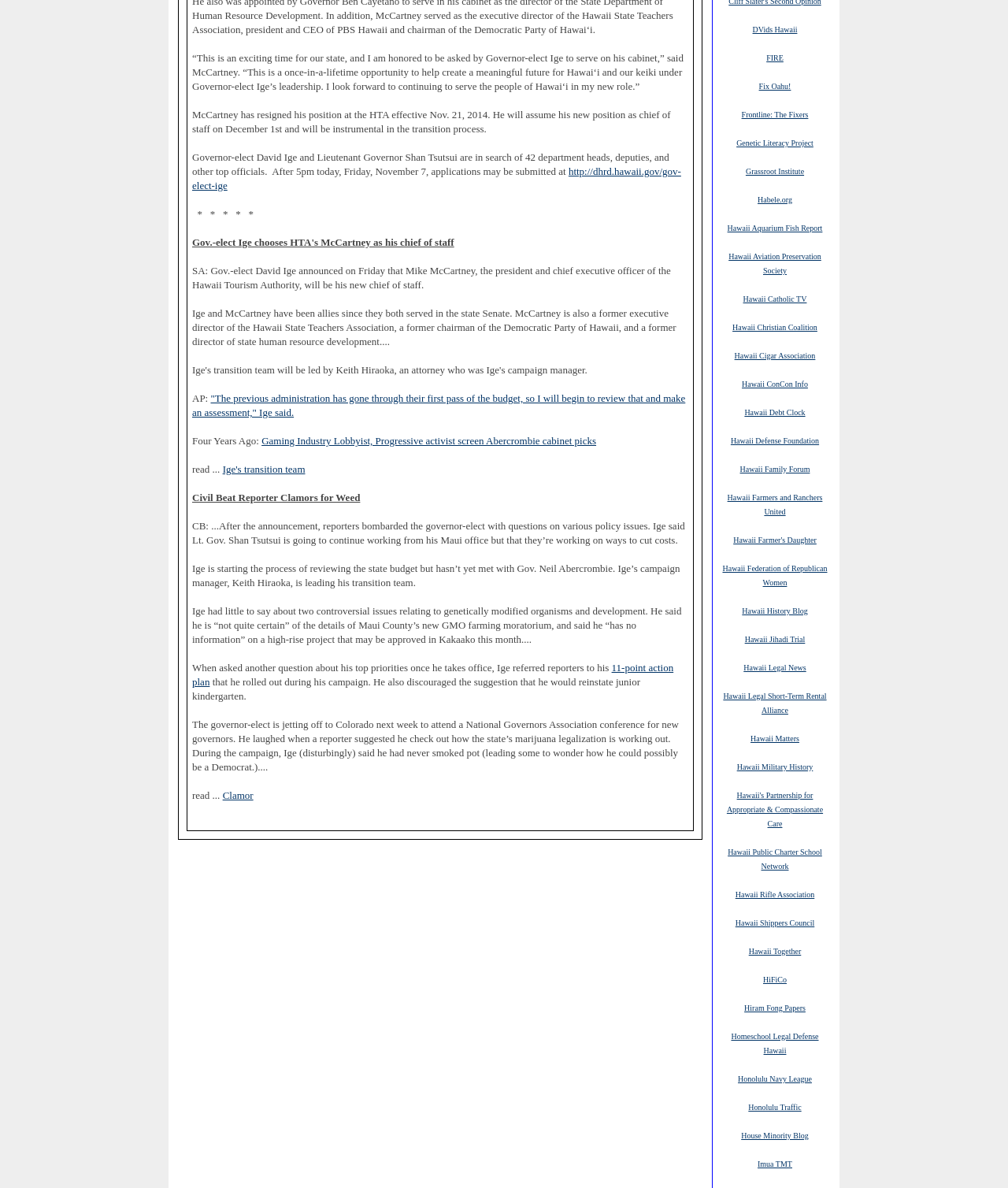Provide the bounding box coordinates for the specified HTML element described in this description: "Hawaii Aviation Preservation Society". The coordinates should be four float numbers ranging from 0 to 1, in the format [left, top, right, bottom].

[0.723, 0.211, 0.815, 0.232]